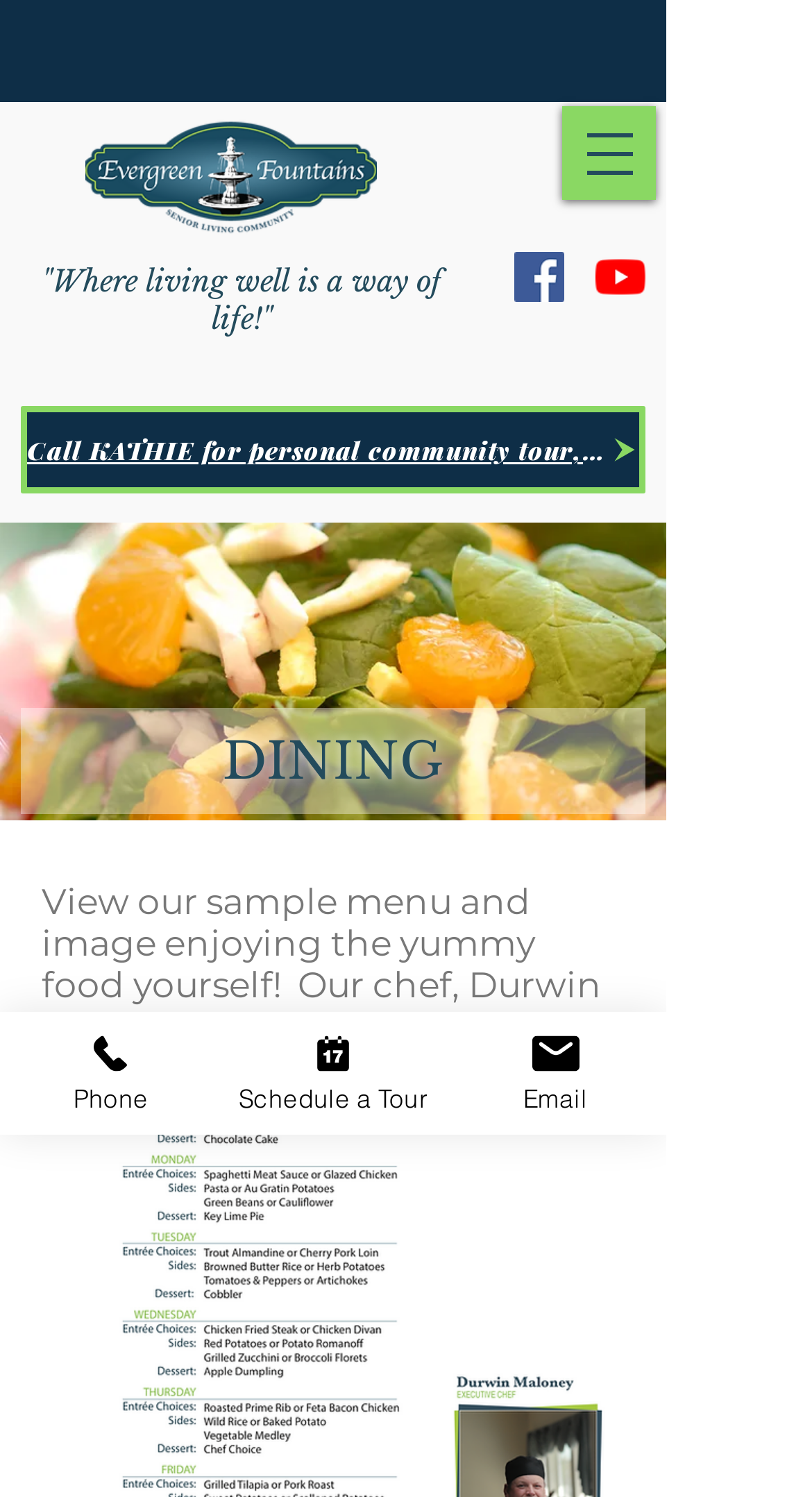Please answer the following question using a single word or phrase: 
What social media platforms are available?

Facebook and YouTube